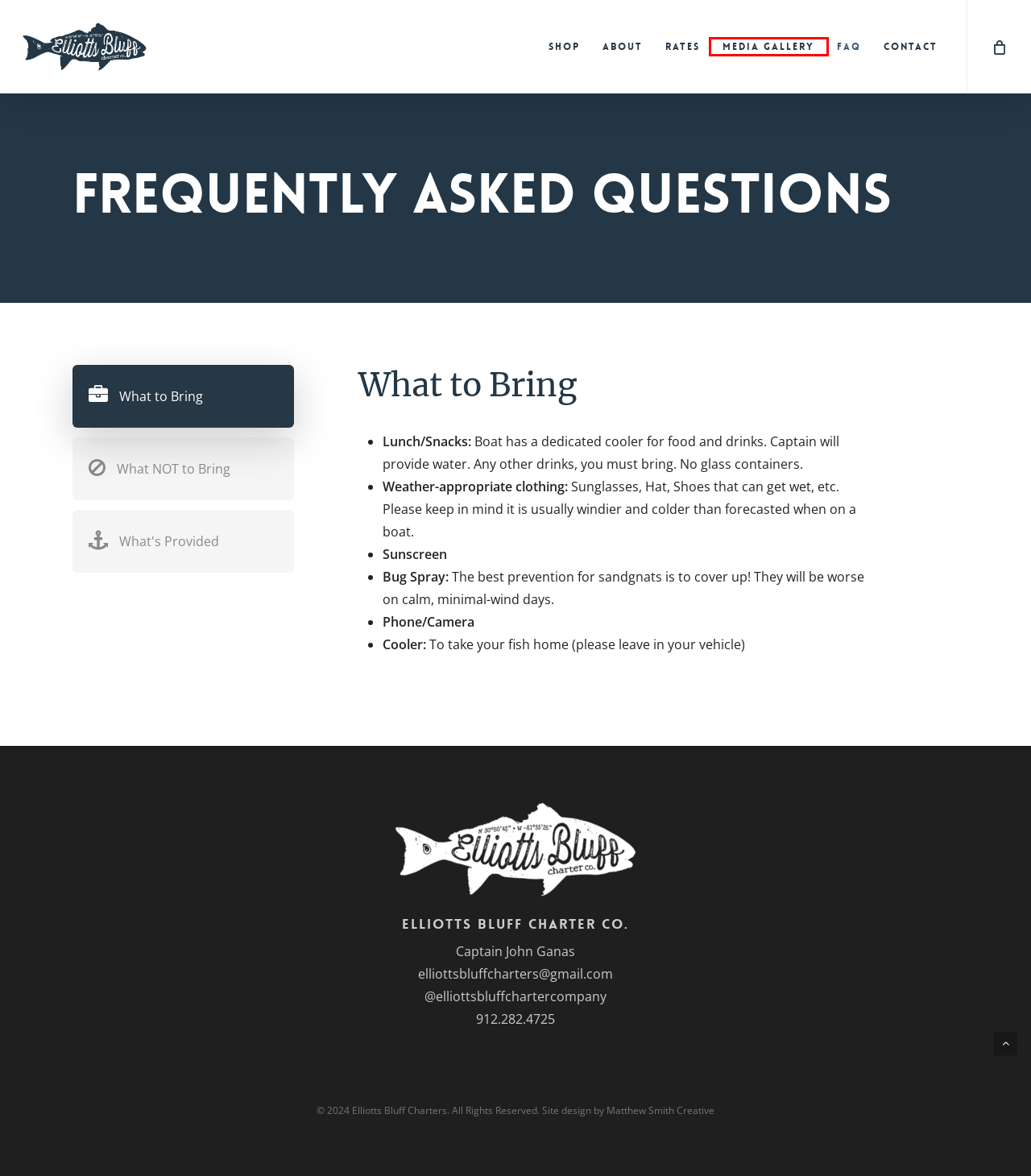Inspect the screenshot of a webpage with a red rectangle bounding box. Identify the webpage description that best corresponds to the new webpage after clicking the element inside the bounding box. Here are the candidates:
A. Charter Fishing and Boat Tour Rates - Elliotts Bluff Charters
B. Matthew Smith Creative | Middle Georgia Graphic Designer
C. Media Gallery - Elliotts Bluff Charters
D. Contact - Elliotts Bluff Charters
E. Cart - Elliotts Bluff Charters
F. Shop - Elliotts Bluff Charters
G. Elliotts Bluff Charter Company
H. Elliotts Bluff Logo Pocket Tee - Elliotts Bluff Charters

C